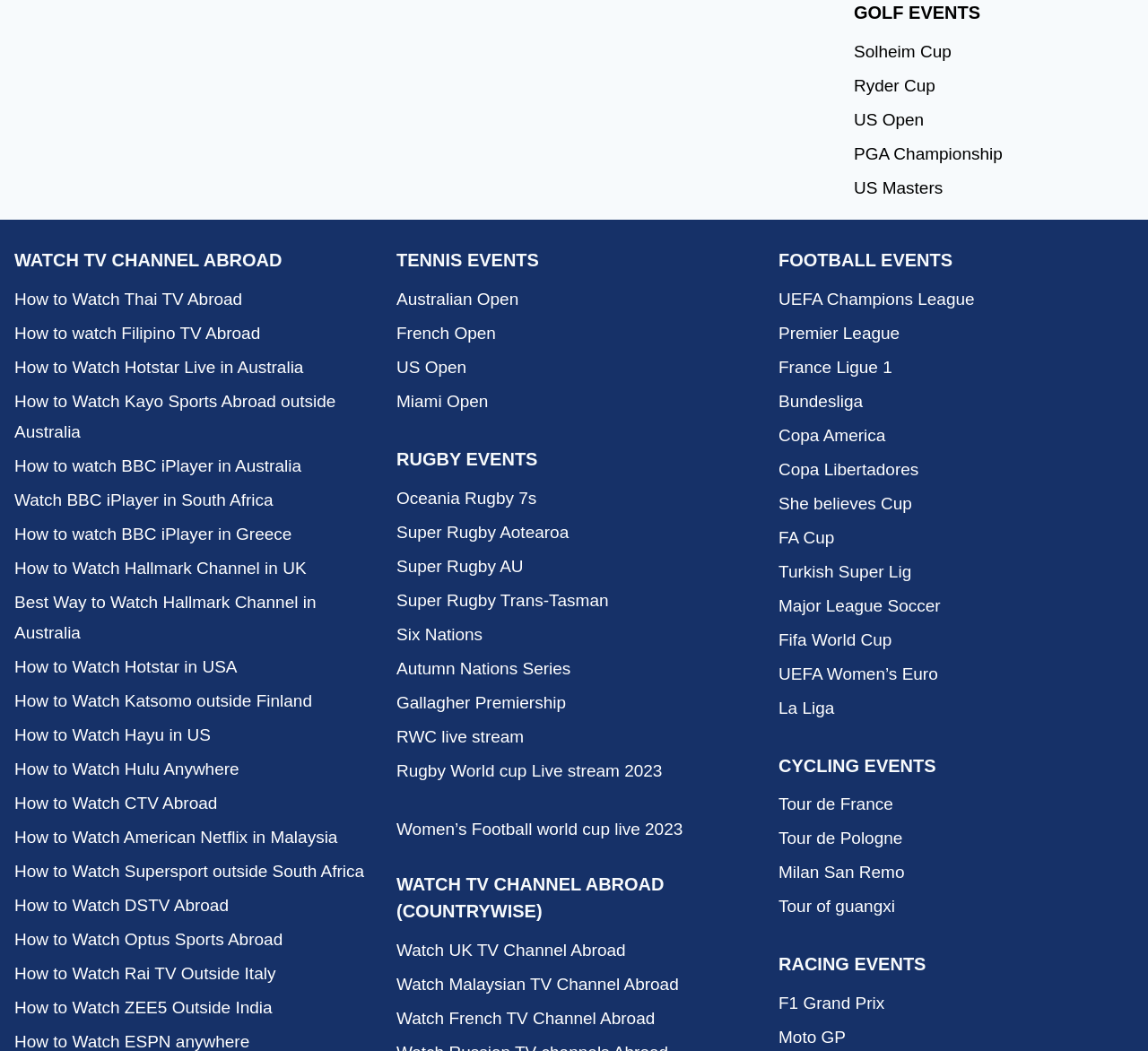How many links are under the 'WATCH TV CHANNEL ABROAD' heading?
Please provide a comprehensive answer based on the details in the screenshot.

The 'WATCH TV CHANNEL ABROAD' heading has 15 links listed underneath it, including 'How to Watch Thai TV Abroad', 'How to watch Filipino TV Abroad', and so on.